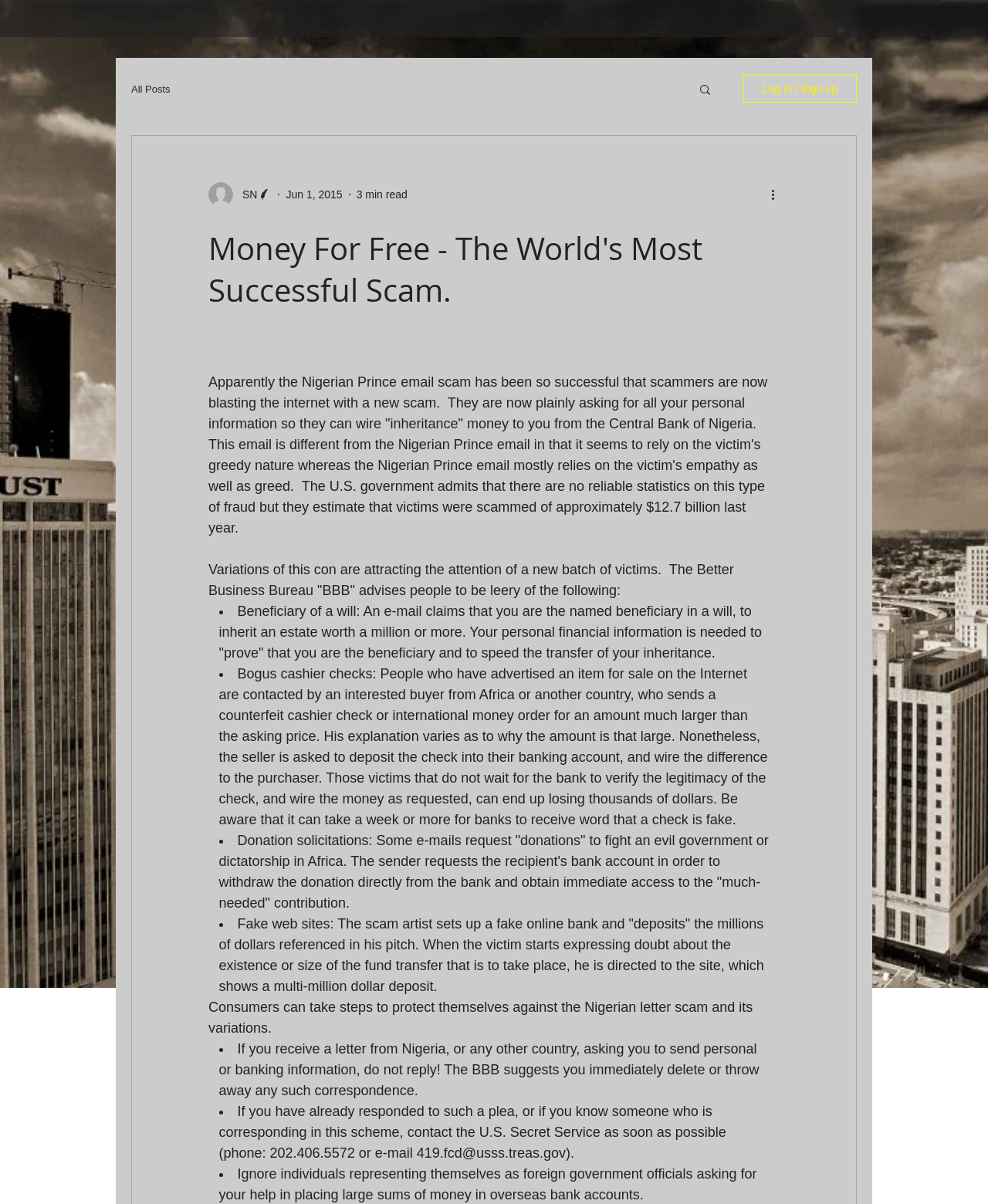Using the information in the image, give a detailed answer to the following question: What is the estimated amount of money lost to this type of fraud last year?

According to the article, the U.S. government estimates that victims were scammed of approximately $12.7 billion last year. This information is provided in the second paragraph of the article.